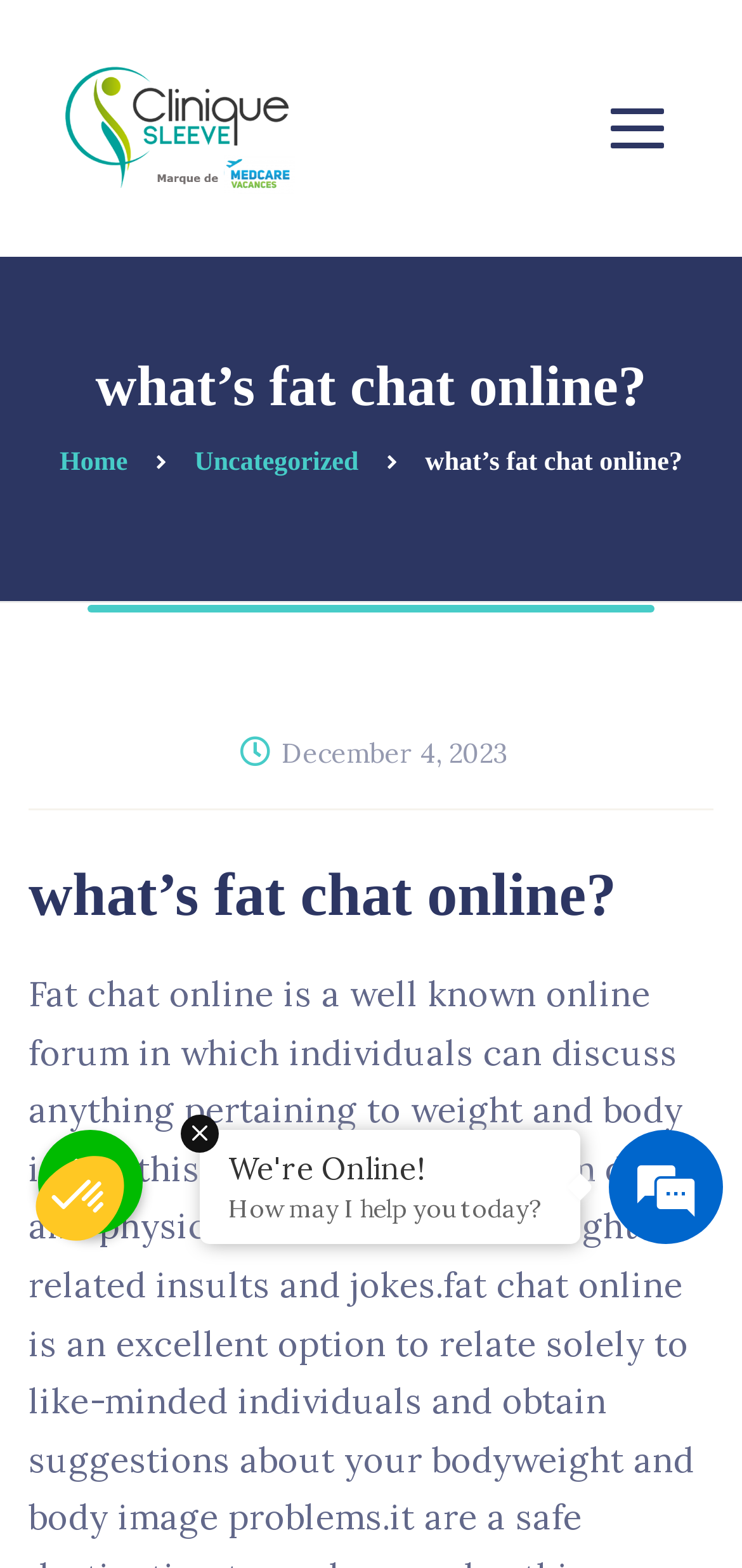Provide the bounding box coordinates of the HTML element described by the text: "Call Now Button".

[0.051, 0.721, 0.192, 0.787]